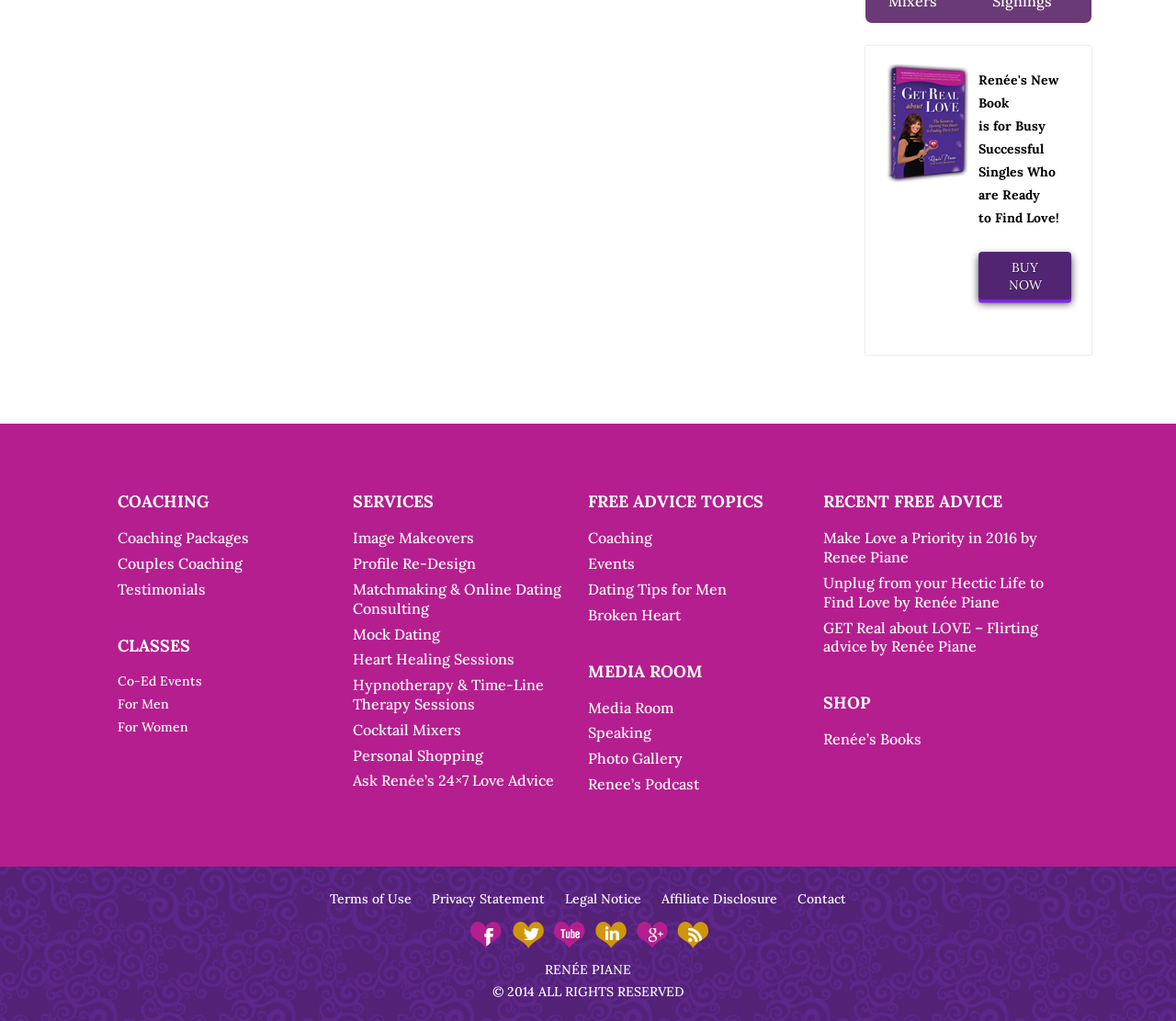Analyze the image and deliver a detailed answer to the question: What type of events are mentioned on this website?

I found links to 'Cocktail Mixers' and 'Co-Ed Events' in the CLASSES section, which suggests that these are the types of events mentioned on this website. These events are likely related to dating and socializing.